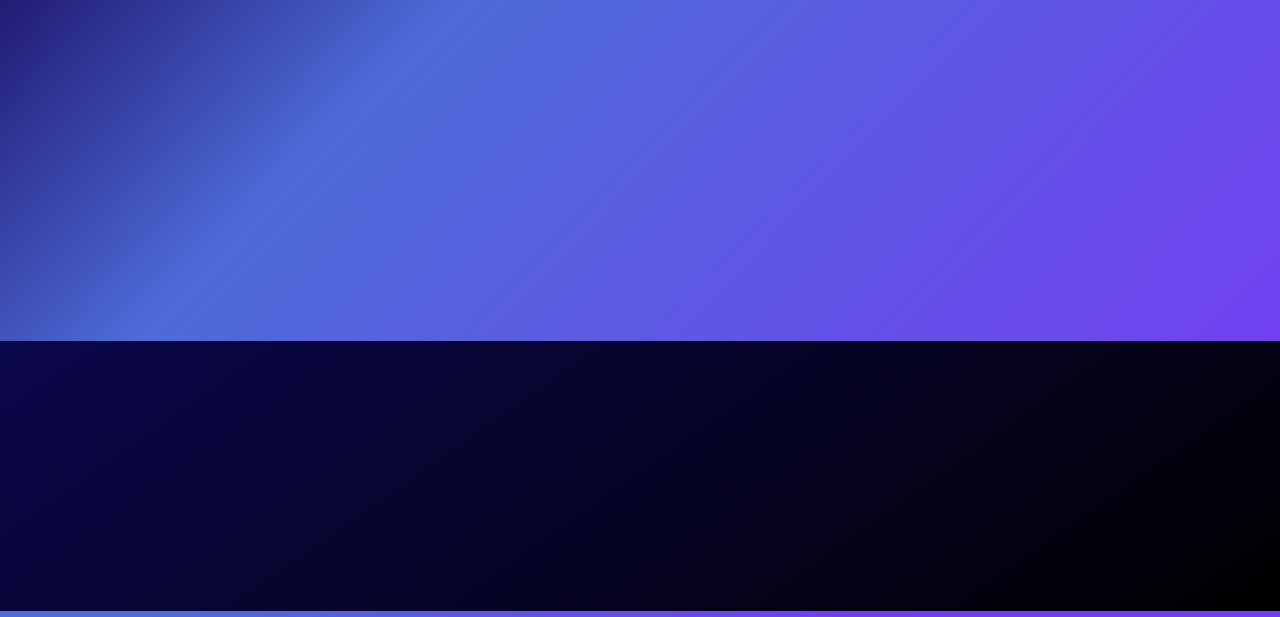Determine the bounding box coordinates of the clickable region to follow the instruction: "Read Press-Releases".

[0.031, 0.225, 0.254, 0.278]